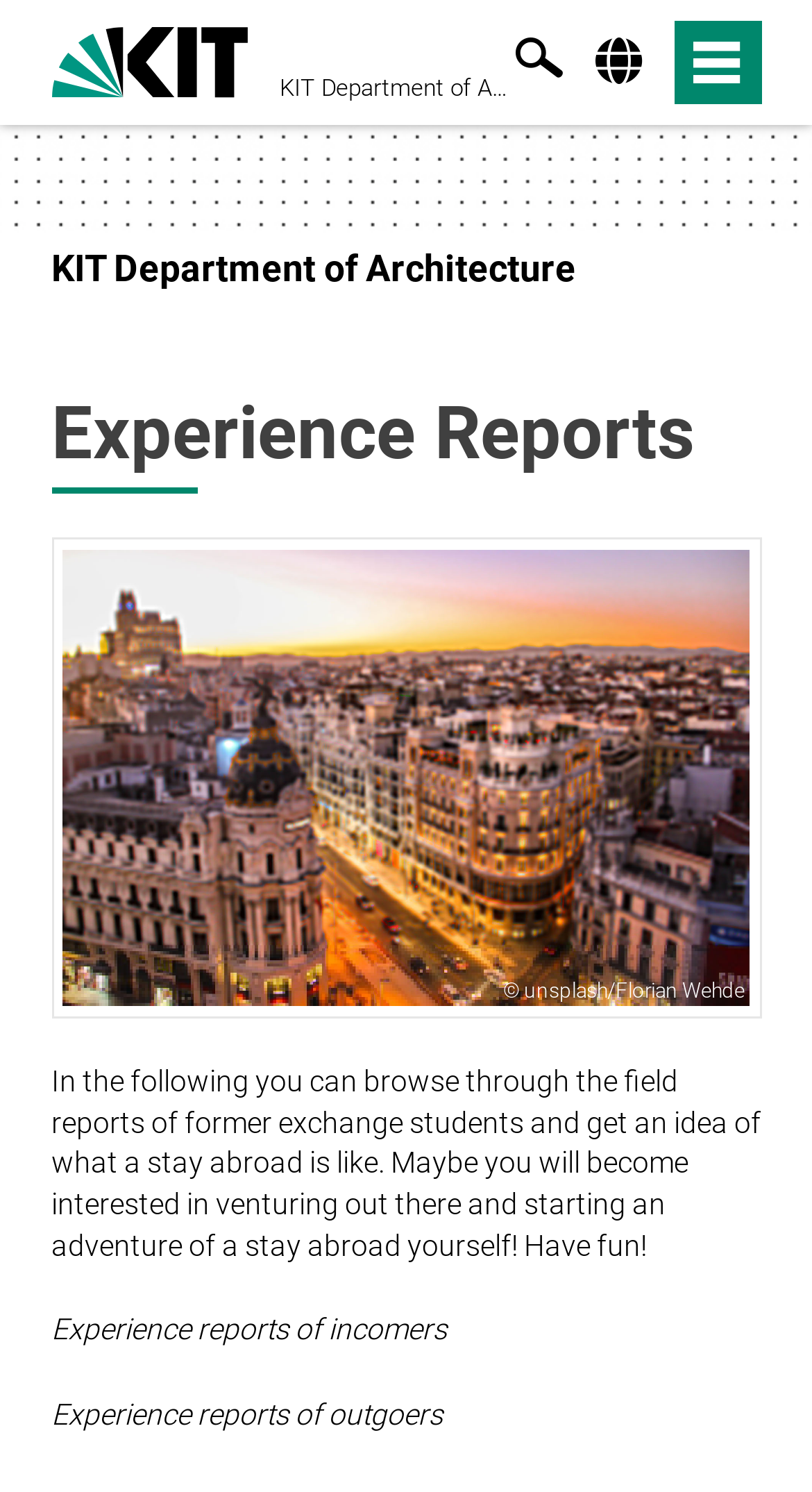What is the purpose of the search button?
Please respond to the question with a detailed and informative answer.

The question asks for the purpose of the search button. By examining the webpage, we can see a button with a search icon and the text ' search' next to it. This suggests that the button is used for searching, likely for experience reports or other content on the webpage.